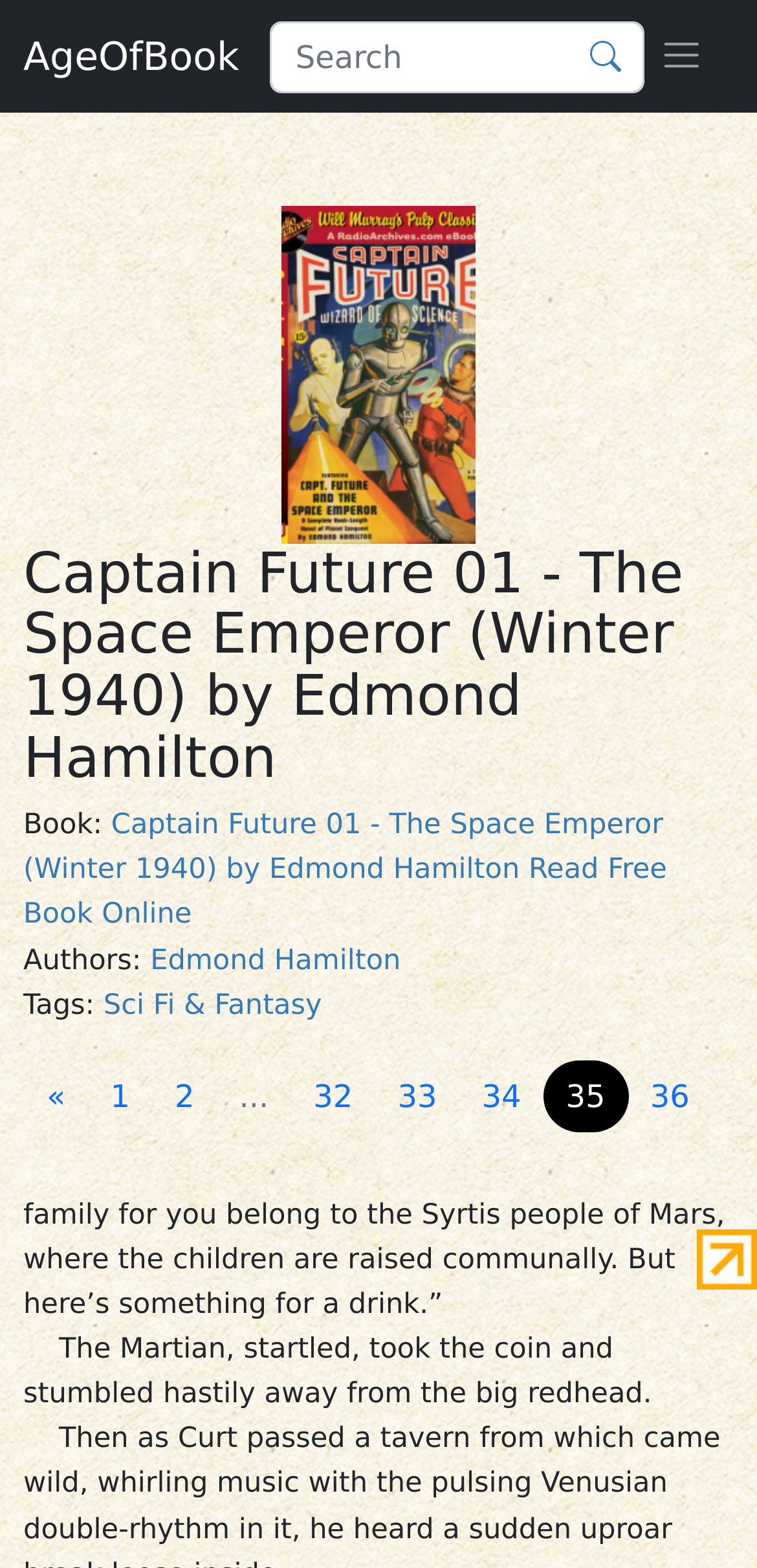Show the bounding box coordinates for the element that needs to be clicked to execute the following instruction: "View page 2". Provide the coordinates in the form of four float numbers between 0 and 1, i.e., [left, top, right, bottom].

[0.2, 0.676, 0.288, 0.722]